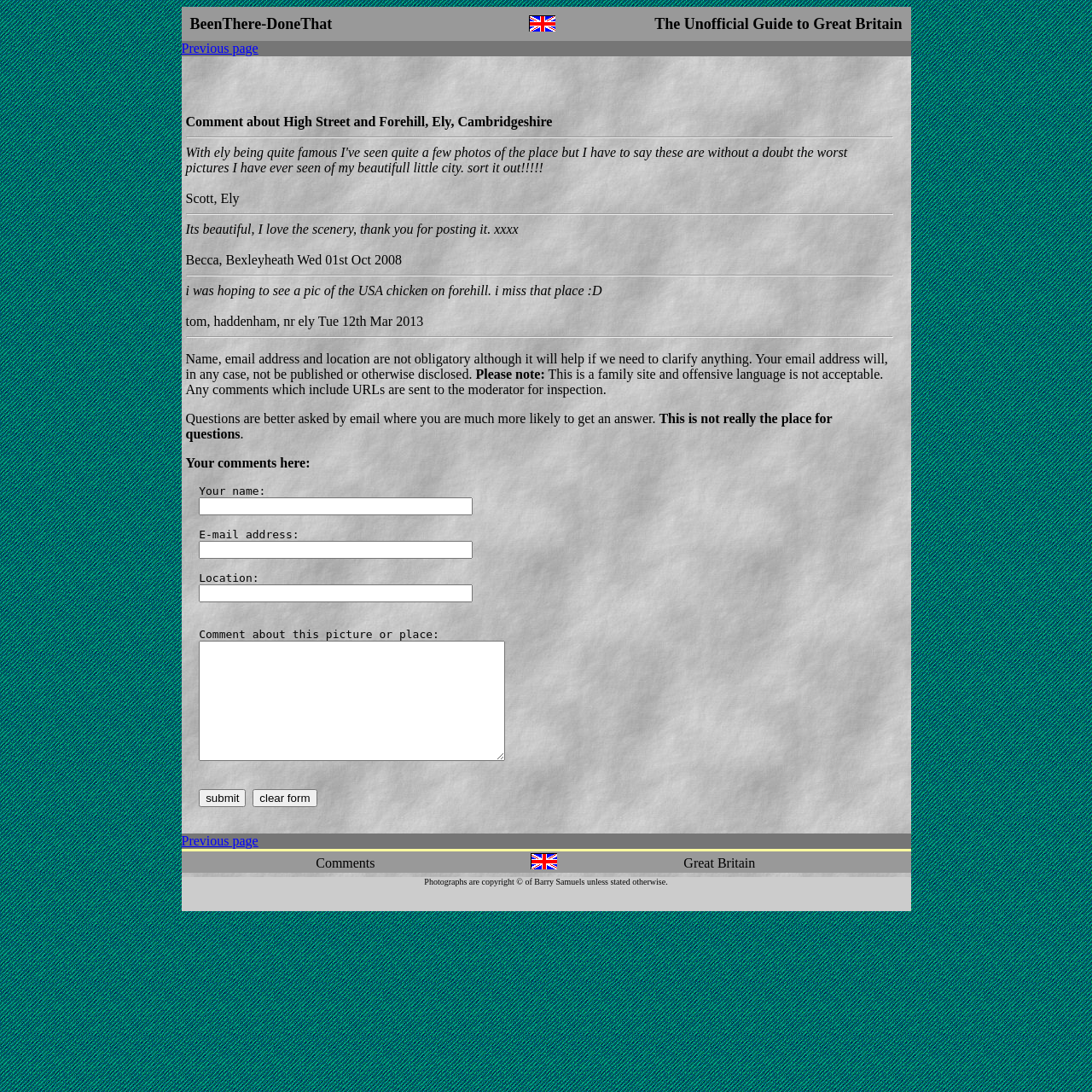Please locate the bounding box coordinates for the element that should be clicked to achieve the following instruction: "Enter your name in the text field". Ensure the coordinates are given as four float numbers between 0 and 1, i.e., [left, top, right, bottom].

[0.182, 0.455, 0.433, 0.472]